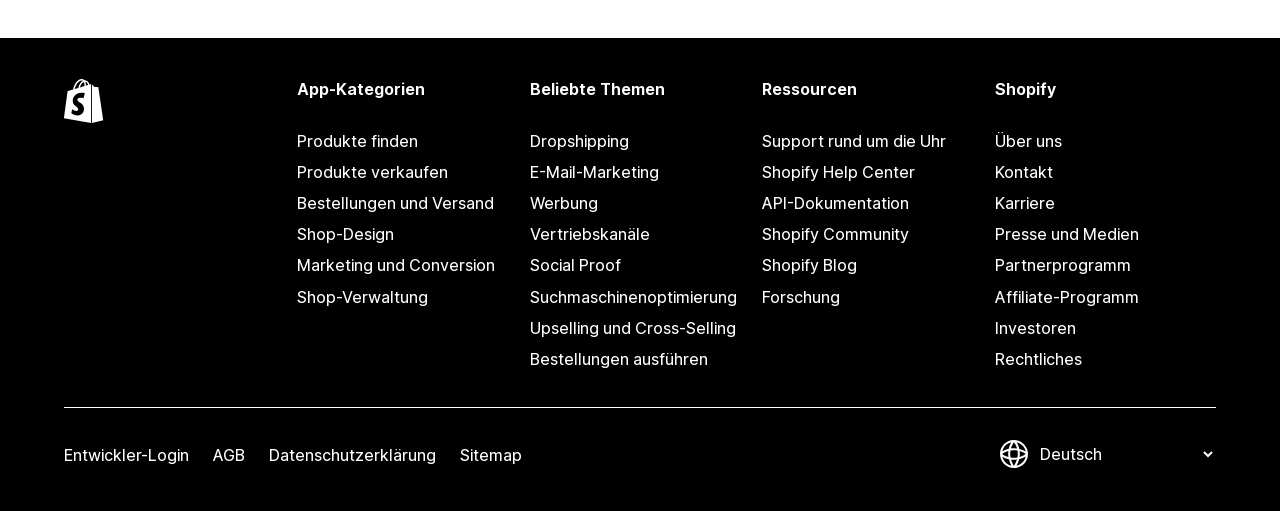How many resources are listed?
Refer to the screenshot and respond with a concise word or phrase.

9